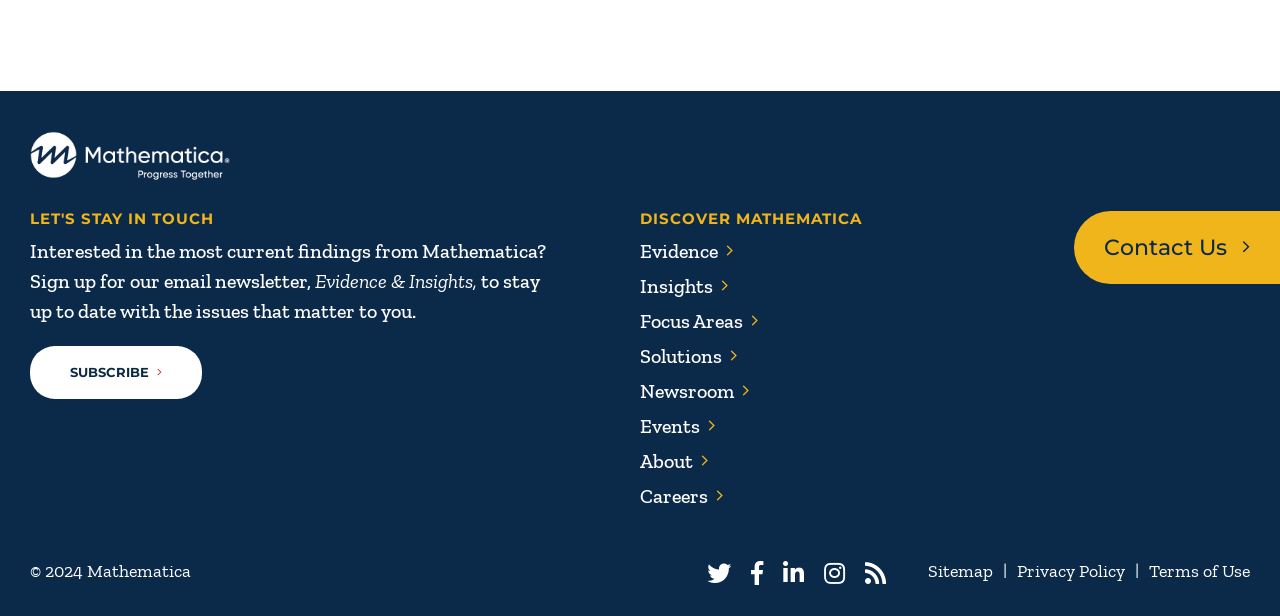What is the purpose of the 'Contact Us' link?
Answer the question in a detailed and comprehensive manner.

The 'Contact Us' link is located at the bottom of the webpage, which suggests that the purpose of the link is to allow users to contact Mathematica for various reasons, such as inquiries, feedback, or support.